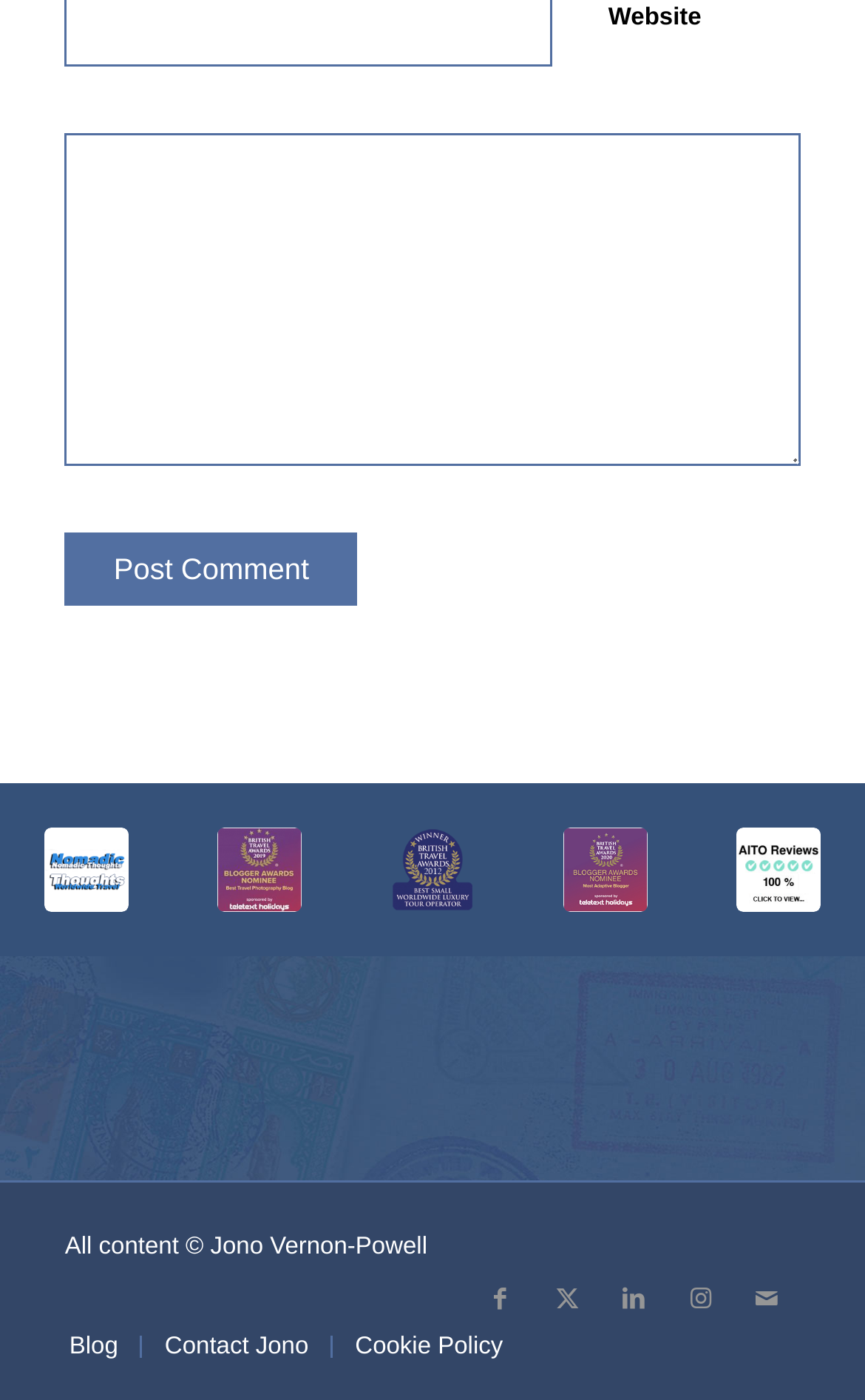Determine the bounding box coordinates for the clickable element to execute this instruction: "Enter a comment". Provide the coordinates as four float numbers between 0 and 1, i.e., [left, top, right, bottom].

[0.075, 0.096, 0.925, 0.333]